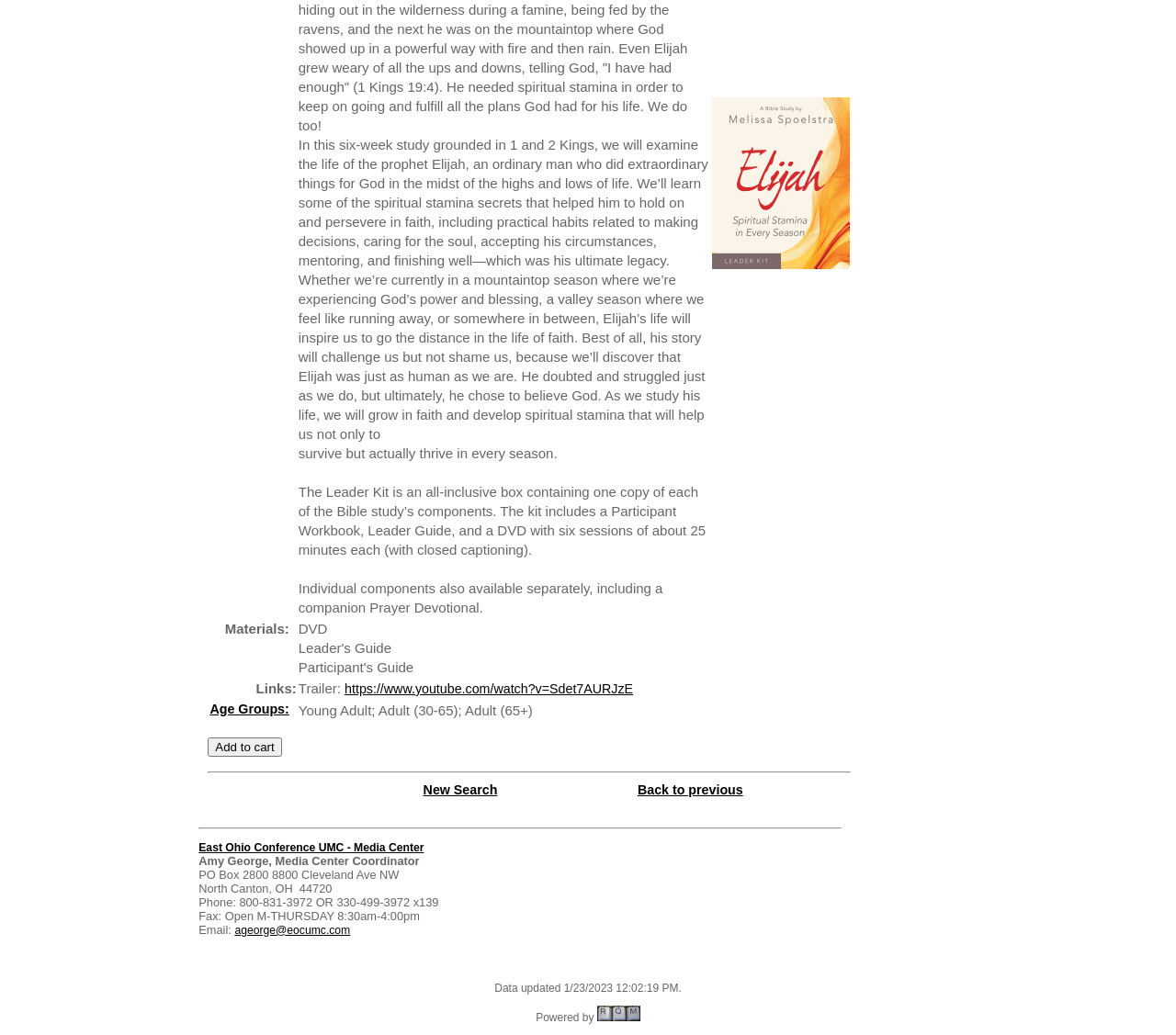Find and provide the bounding box coordinates for the UI element described here: "name="submit1" value="Add to cart"". The coordinates should be given as four float numbers between 0 and 1: [left, top, right, bottom].

[0.177, 0.712, 0.24, 0.731]